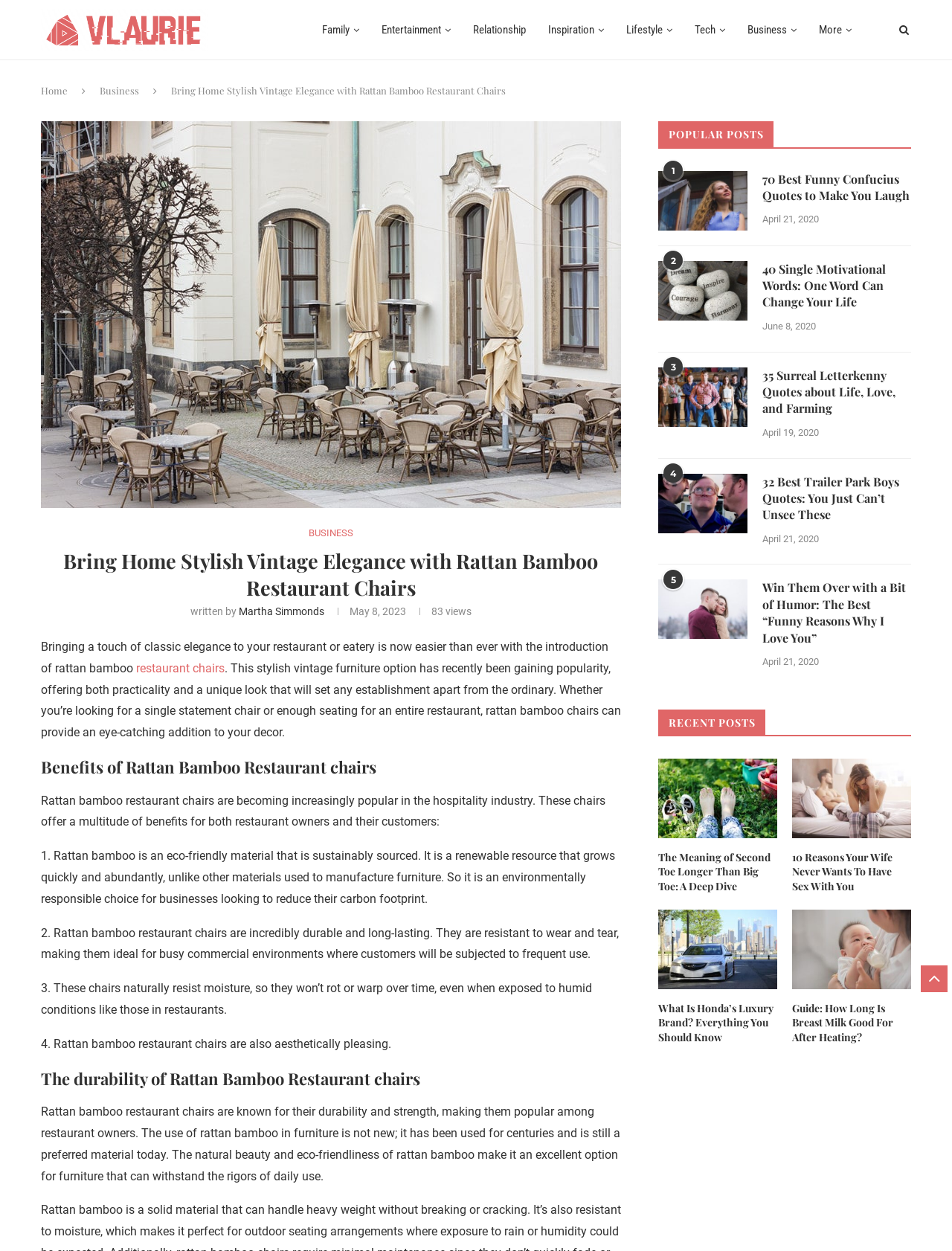Please find the bounding box coordinates of the element that needs to be clicked to perform the following instruction: "View the 'POPULAR POSTS' section". The bounding box coordinates should be four float numbers between 0 and 1, represented as [left, top, right, bottom].

[0.691, 0.097, 0.957, 0.119]